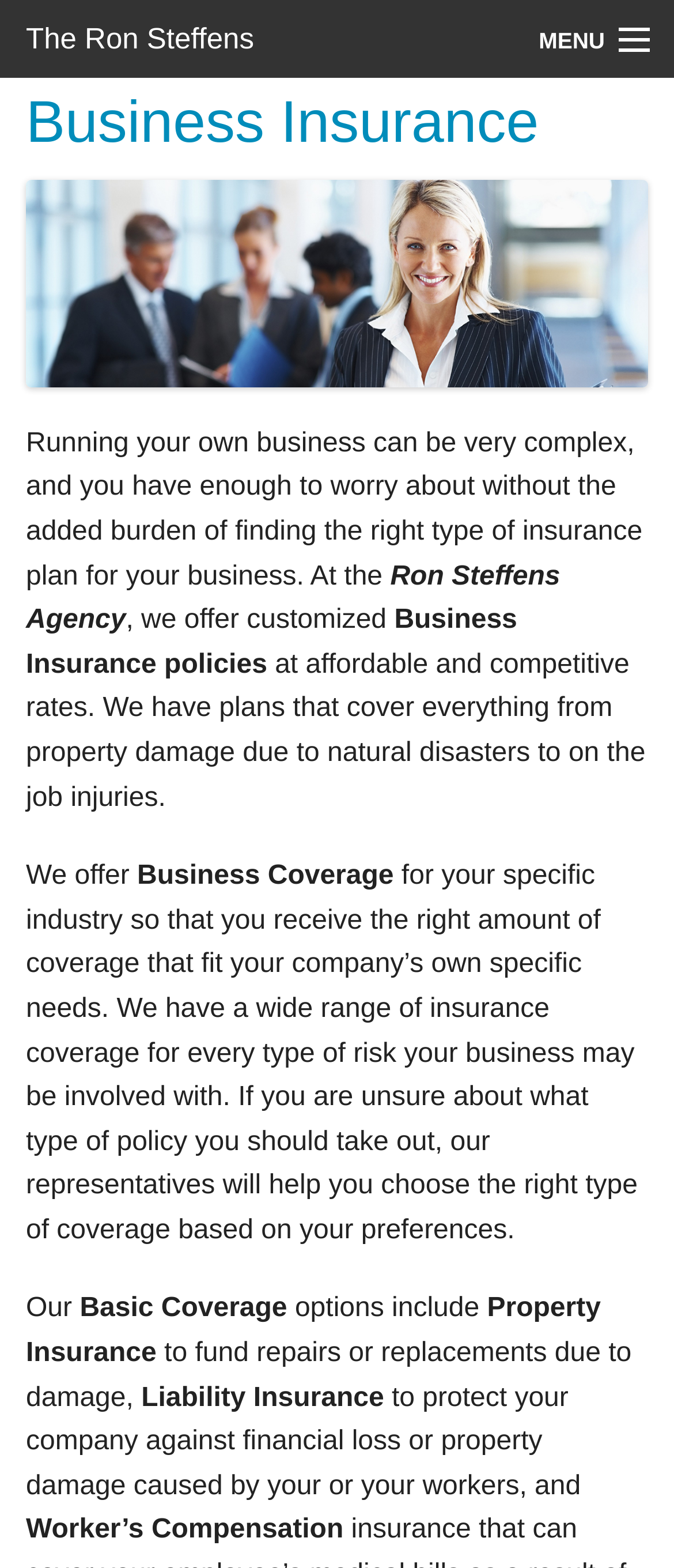Could you indicate the bounding box coordinates of the region to click in order to complete this instruction: "Request a quote".

[0.0, 0.404, 1.0, 0.454]